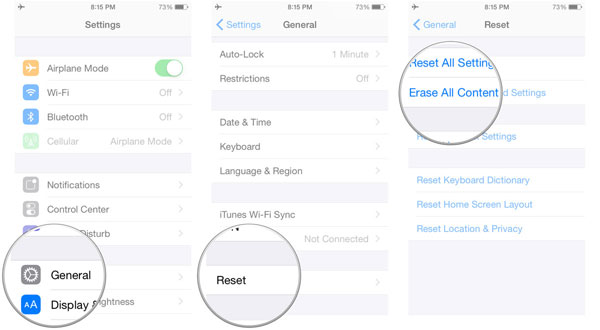What option is prominently featured in the third screen?
Using the image, answer in one word or phrase.

Erase All Content and Settings